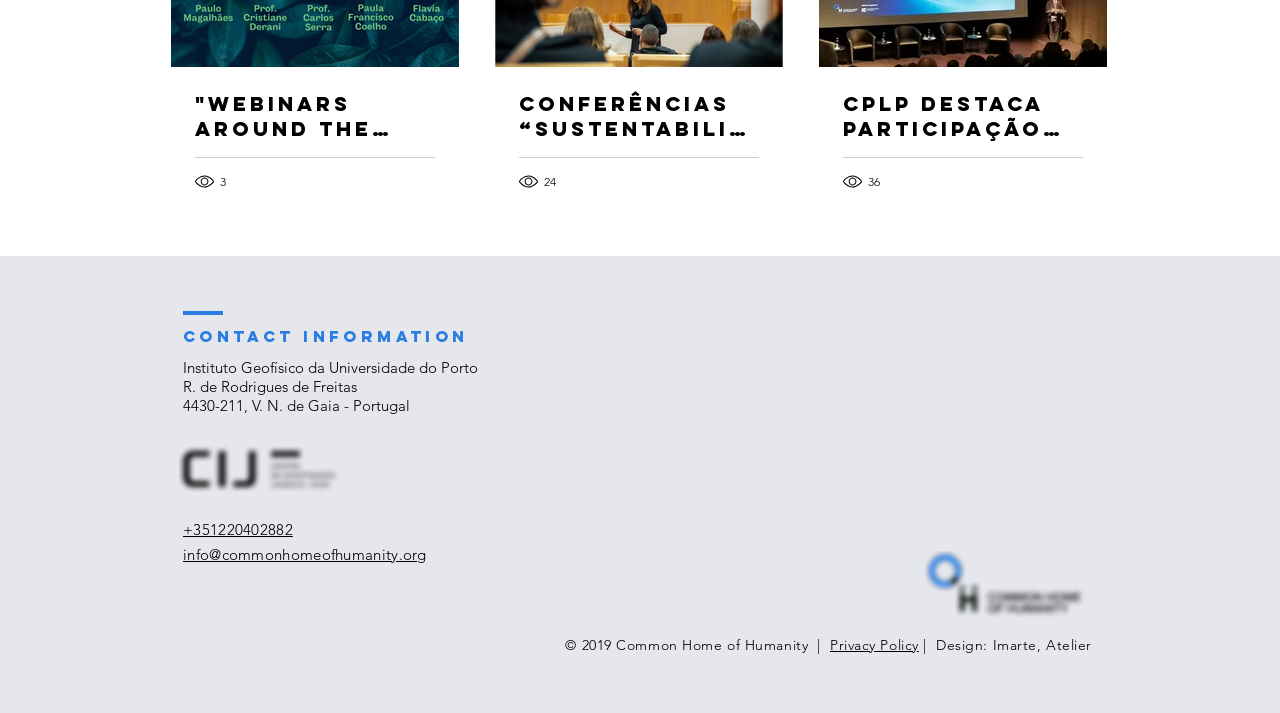What is the name of the logo at the bottom of the page?
Please answer the question with a detailed response using the information from the screenshot.

I found the answer by looking at the image element at the bottom of the page, which has the description 'LOGO_CHH_4-01.png'.